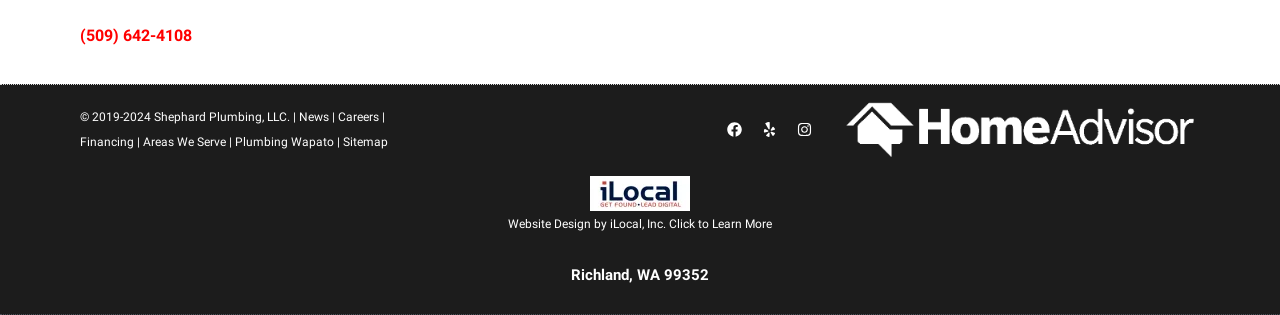Provide the bounding box coordinates of the section that needs to be clicked to accomplish the following instruction: "Visit Facebook page."

[0.562, 0.365, 0.586, 0.46]